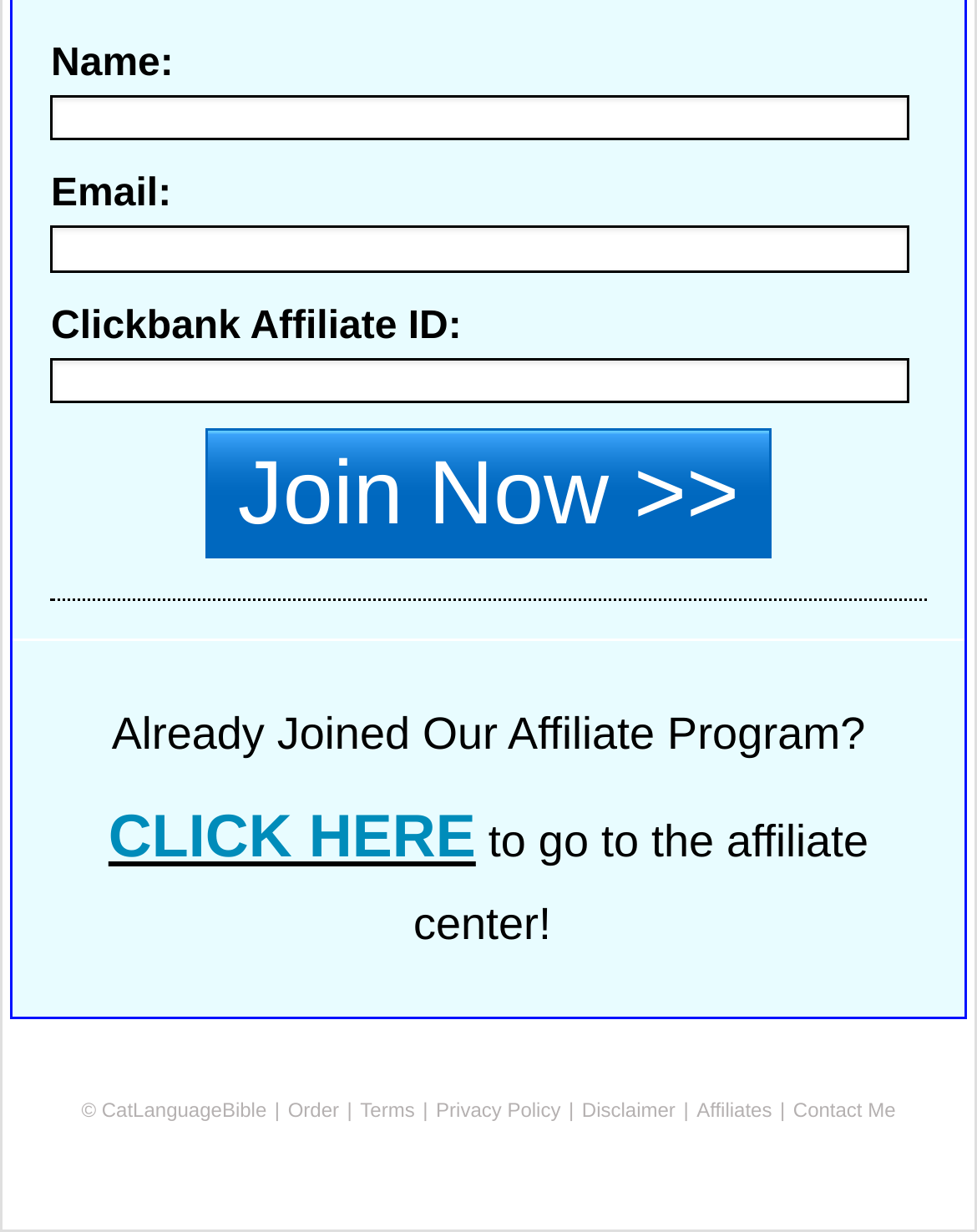Please identify the bounding box coordinates of the element's region that should be clicked to execute the following instruction: "Enter your name". The bounding box coordinates must be four float numbers between 0 and 1, i.e., [left, top, right, bottom].

[0.052, 0.077, 0.93, 0.115]